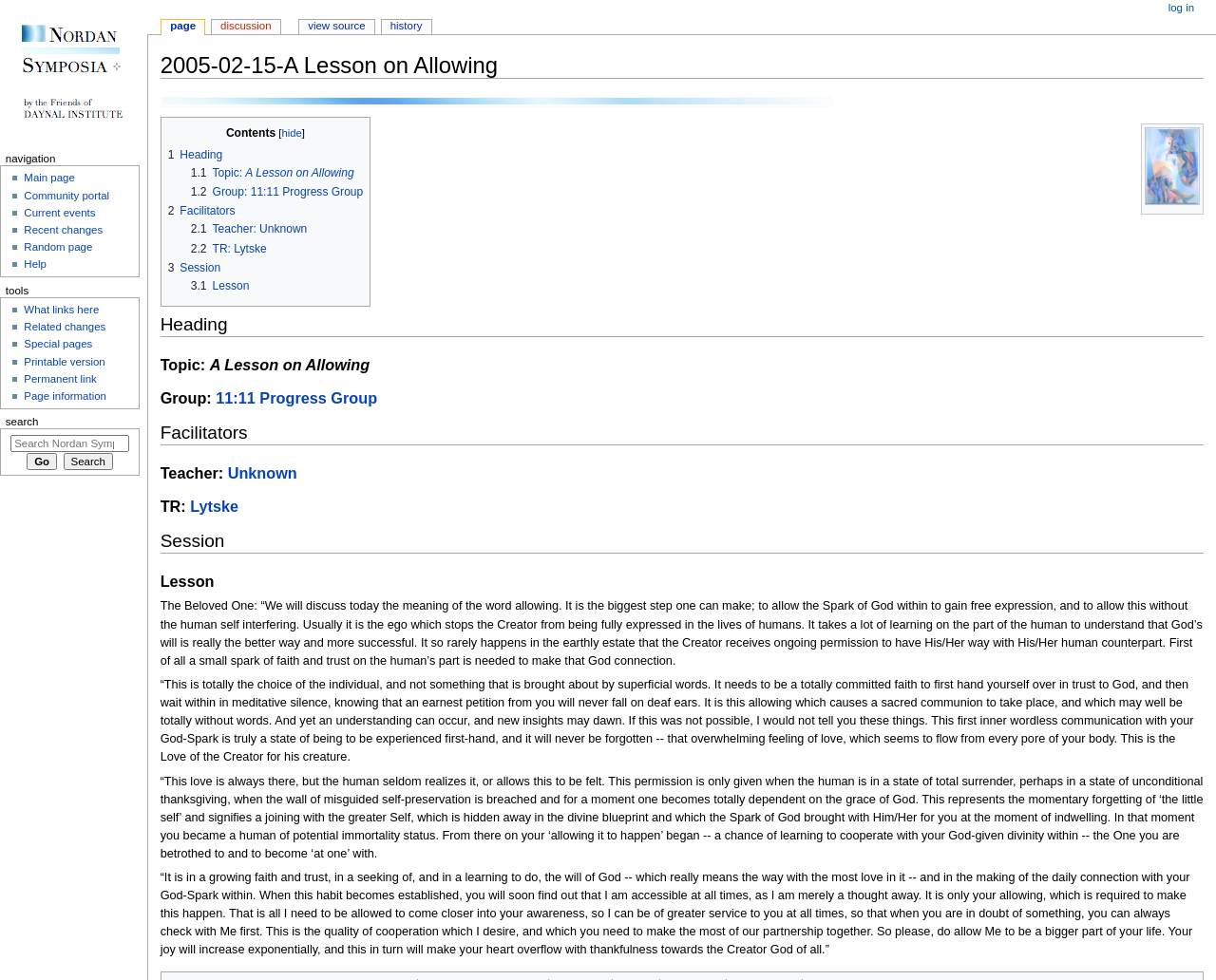Please indicate the bounding box coordinates for the clickable area to complete the following task: "Search". The coordinates should be specified as four float numbers between 0 and 1, i.e., [left, top, right, bottom].

[0.052, 0.462, 0.093, 0.48]